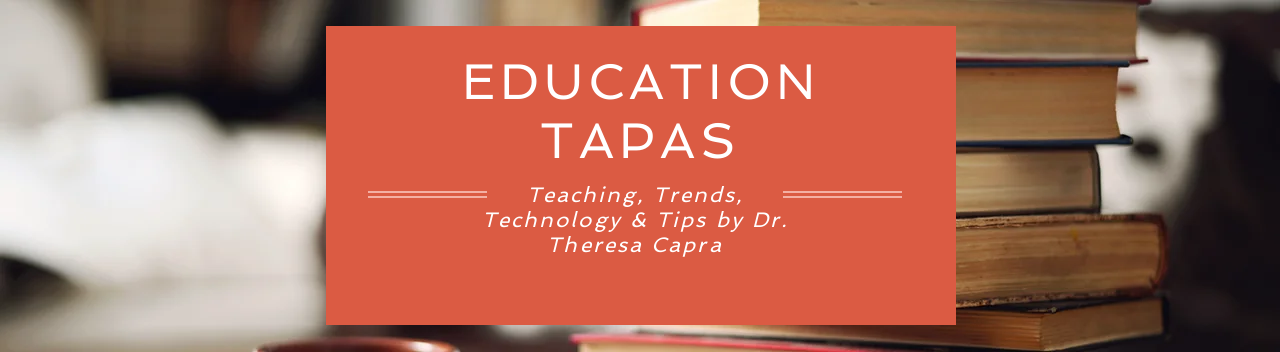What is symbolized by the stack of books?
Please look at the screenshot and answer using one word or phrase.

knowledge and learning